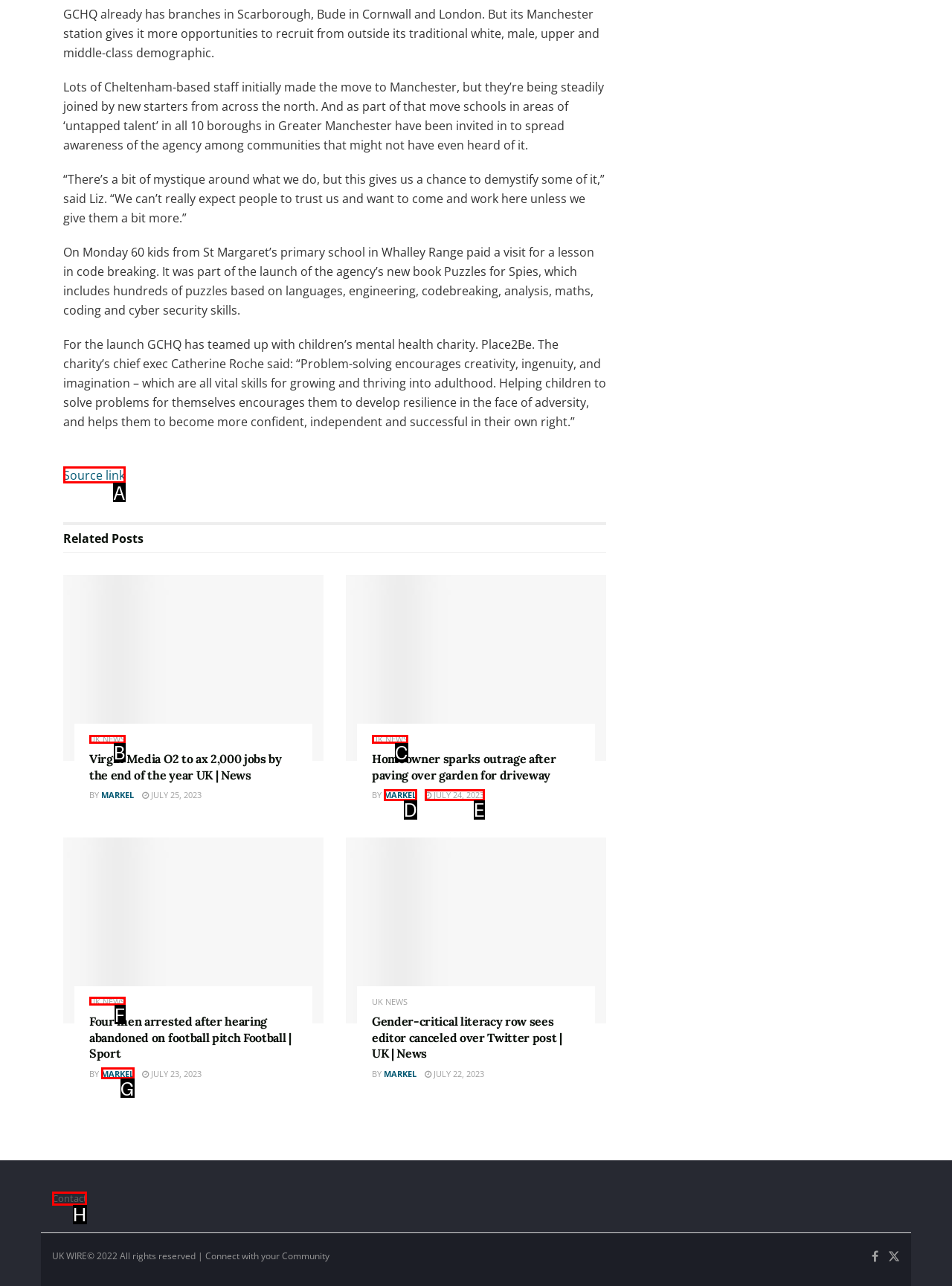Which UI element should you click on to achieve the following task: Visit the 'Contact' page? Provide the letter of the correct option.

H